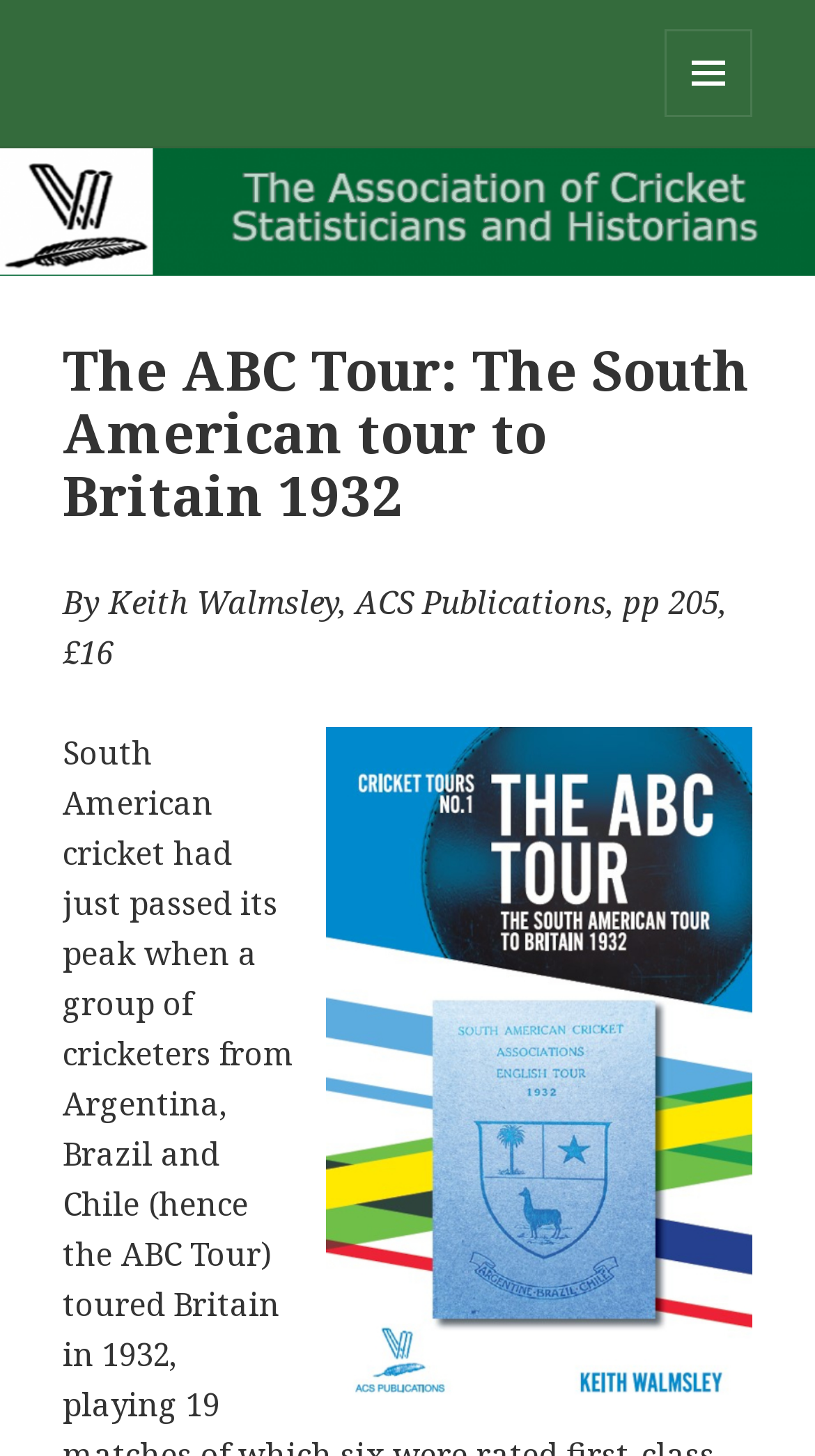From the details in the image, provide a thorough response to the question: What is the author of the book?

I found the answer by looking at the figure element that contains the book's image and description, which mentions 'by Keith Walmsley' as the author.